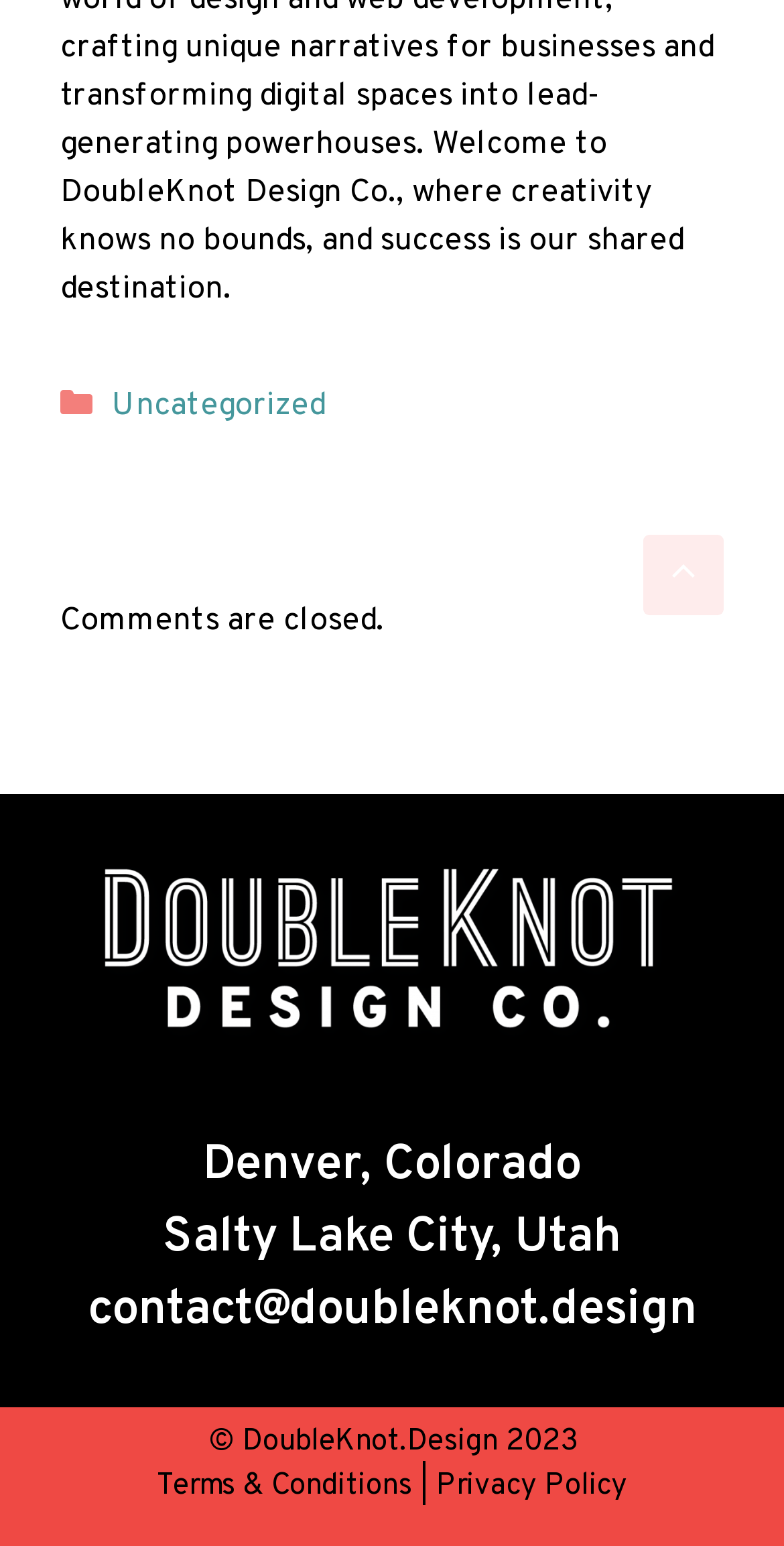What is the contact email address?
Give a comprehensive and detailed explanation for the question.

I found the contact email address 'contact@doubleknot.design' in the section that contains the company's location information, which is 'Denver, Colorado Salty Lake City, Utah'. This section is located in the middle of the webpage.